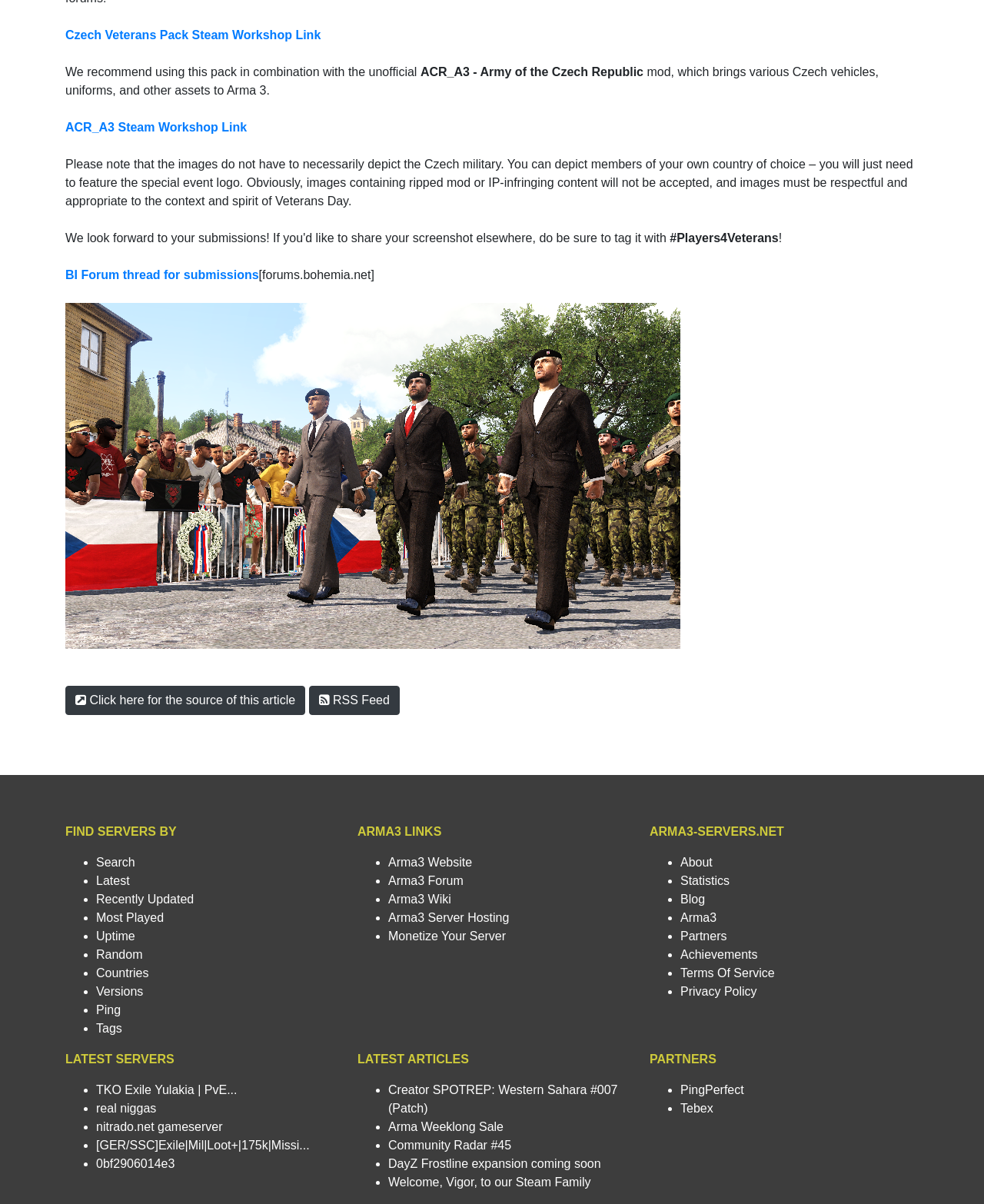Locate the bounding box coordinates of the clickable region necessary to complete the following instruction: "Visit the ACR_A3 Steam Workshop Link". Provide the coordinates in the format of four float numbers between 0 and 1, i.e., [left, top, right, bottom].

[0.066, 0.1, 0.251, 0.111]